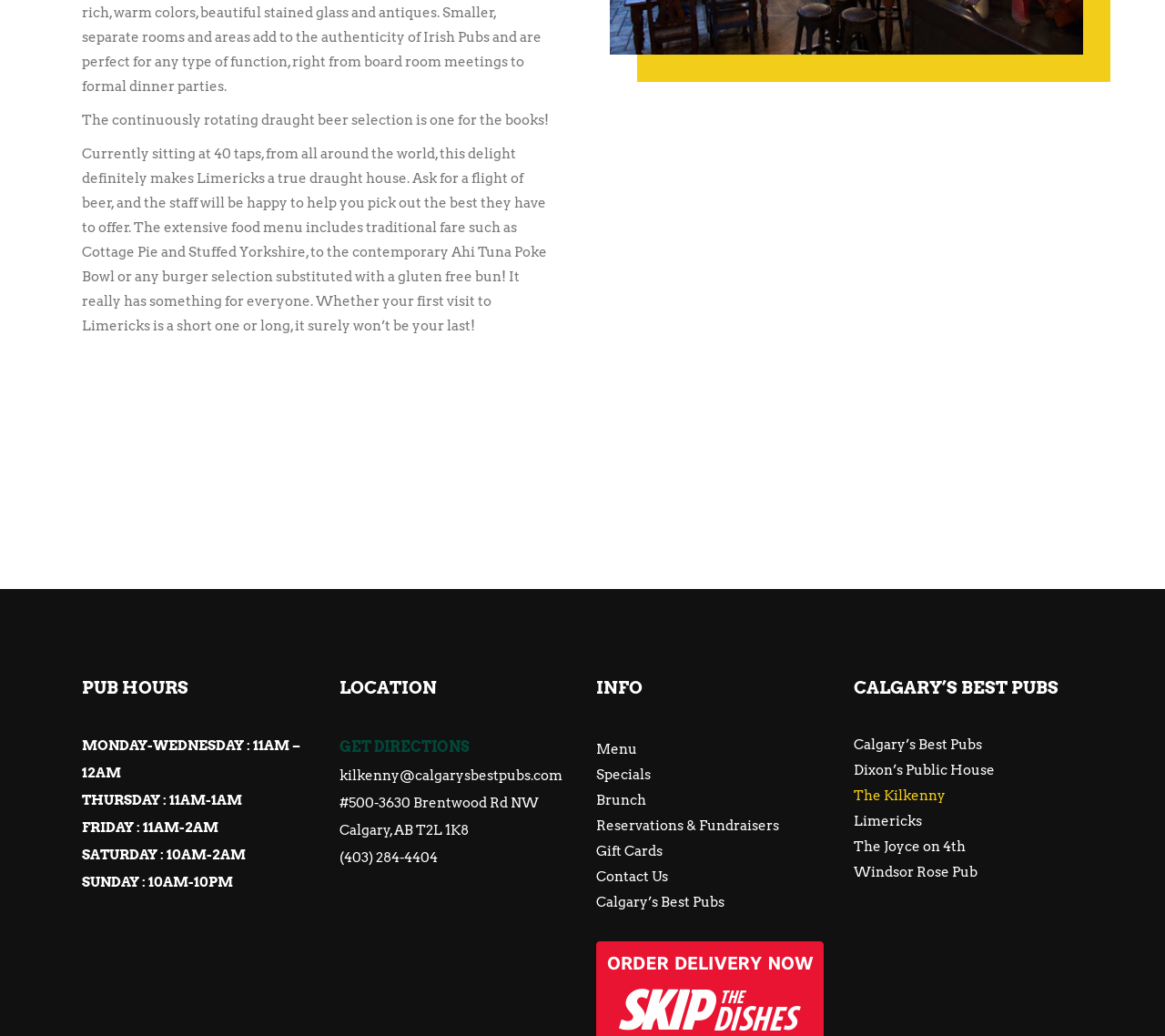Identify the bounding box coordinates of the element to click to follow this instruction: 'View the menu'. Ensure the coordinates are four float values between 0 and 1, provided as [left, top, right, bottom].

[0.512, 0.715, 0.547, 0.731]